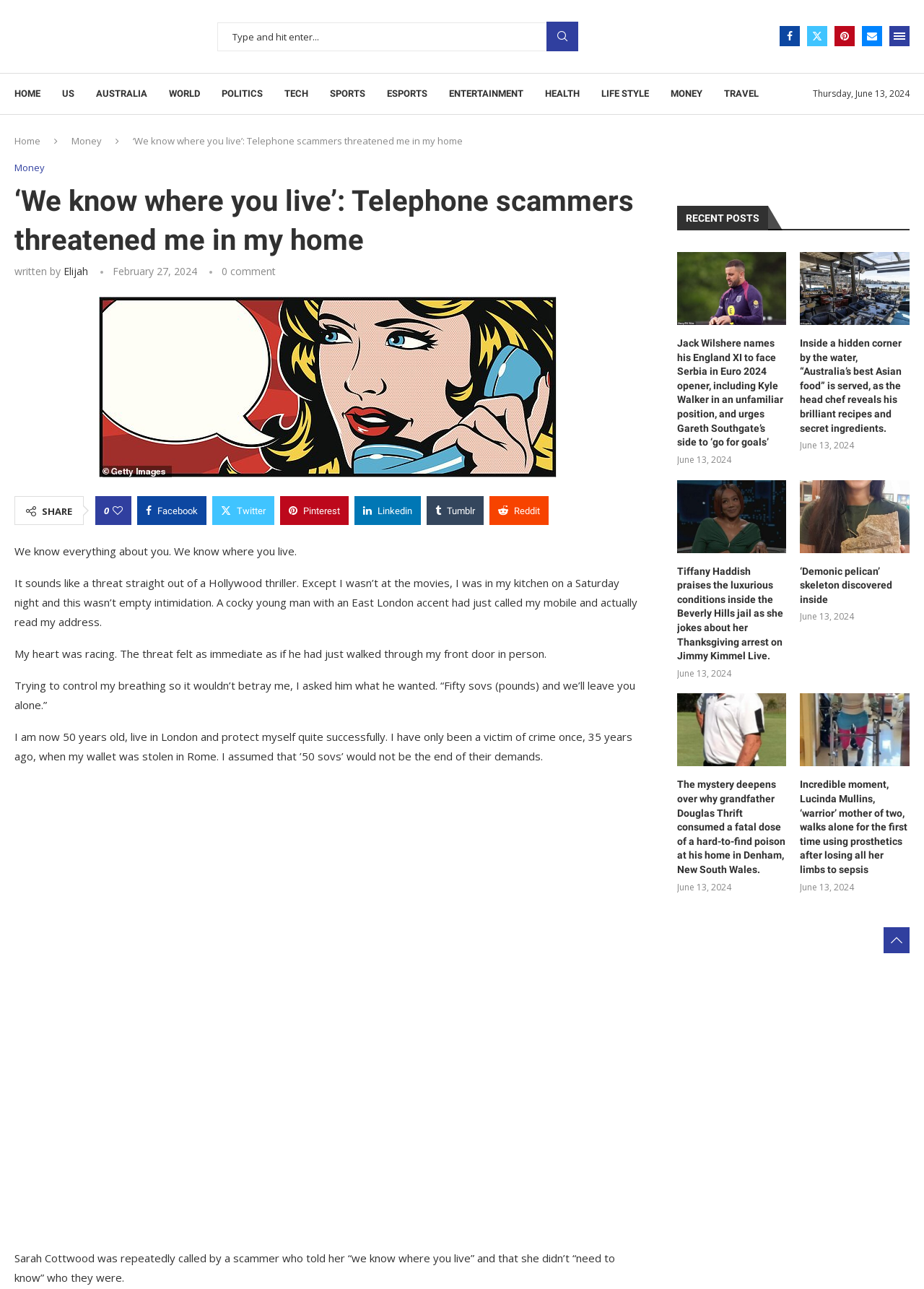What is the name of the person who was repeatedly called by a scammer?
Could you give a comprehensive explanation in response to this question?

The name of the person who was repeatedly called by a scammer can be found in the section where the scammer's threat is mentioned. The name is written as 'Sarah Cottwood'.